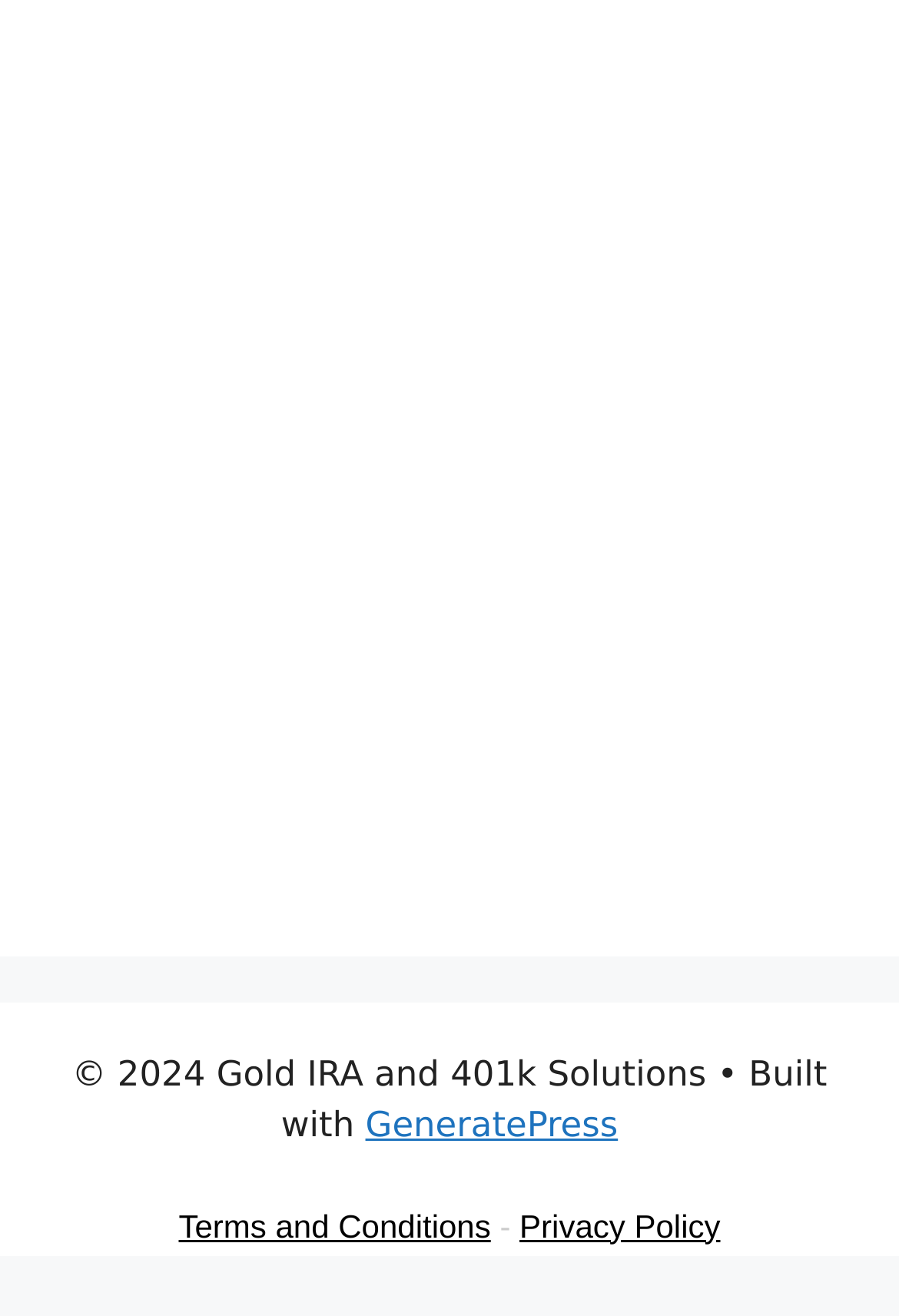Based on the element description "GeneratePress", predict the bounding box coordinates of the UI element.

[0.406, 0.839, 0.687, 0.871]